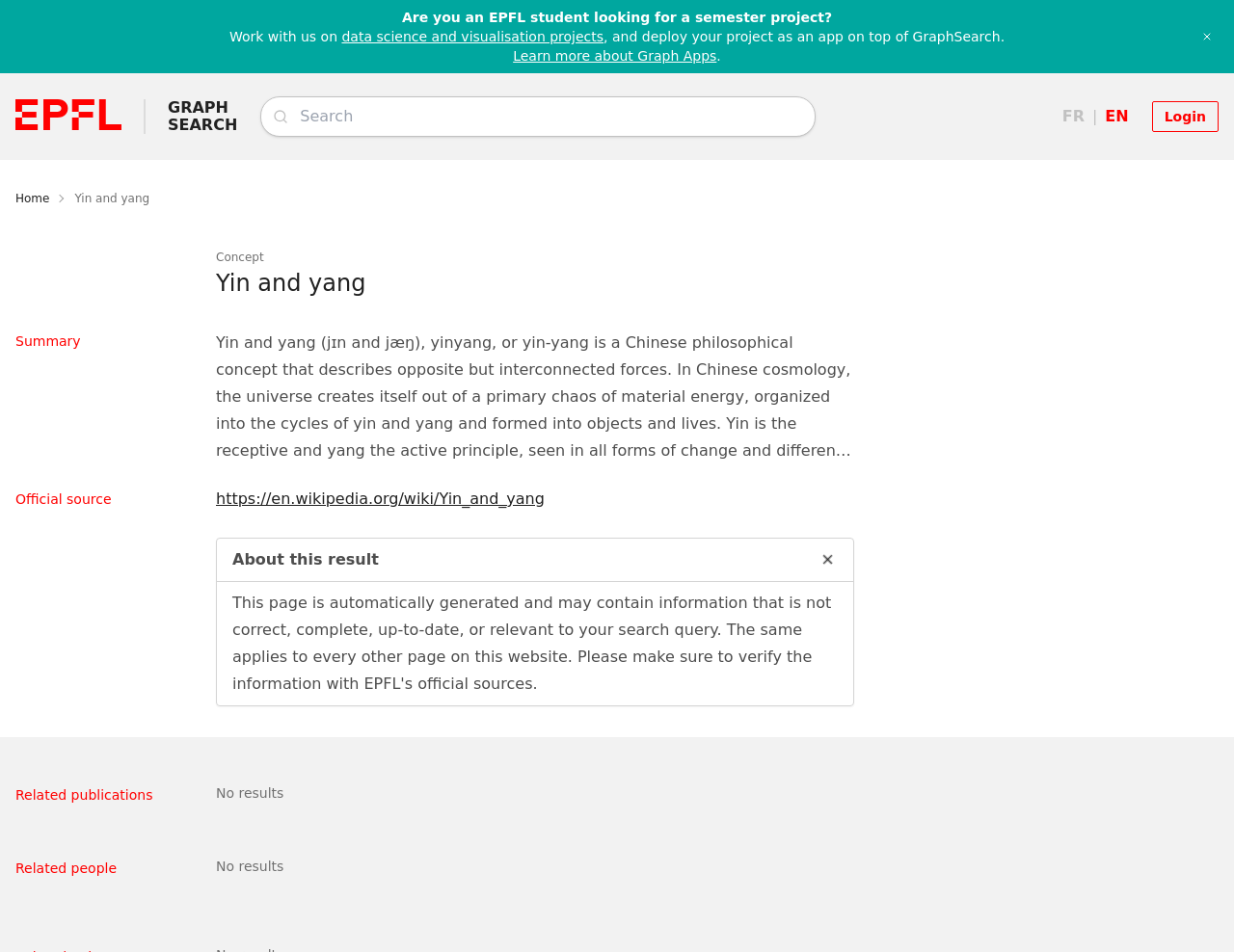Please analyze the image and give a detailed answer to the question:
What is the concept described on this webpage?

Based on the webpage content, the concept described is yin and yang, which is a Chinese philosophical concept that describes opposite but interconnected forces.